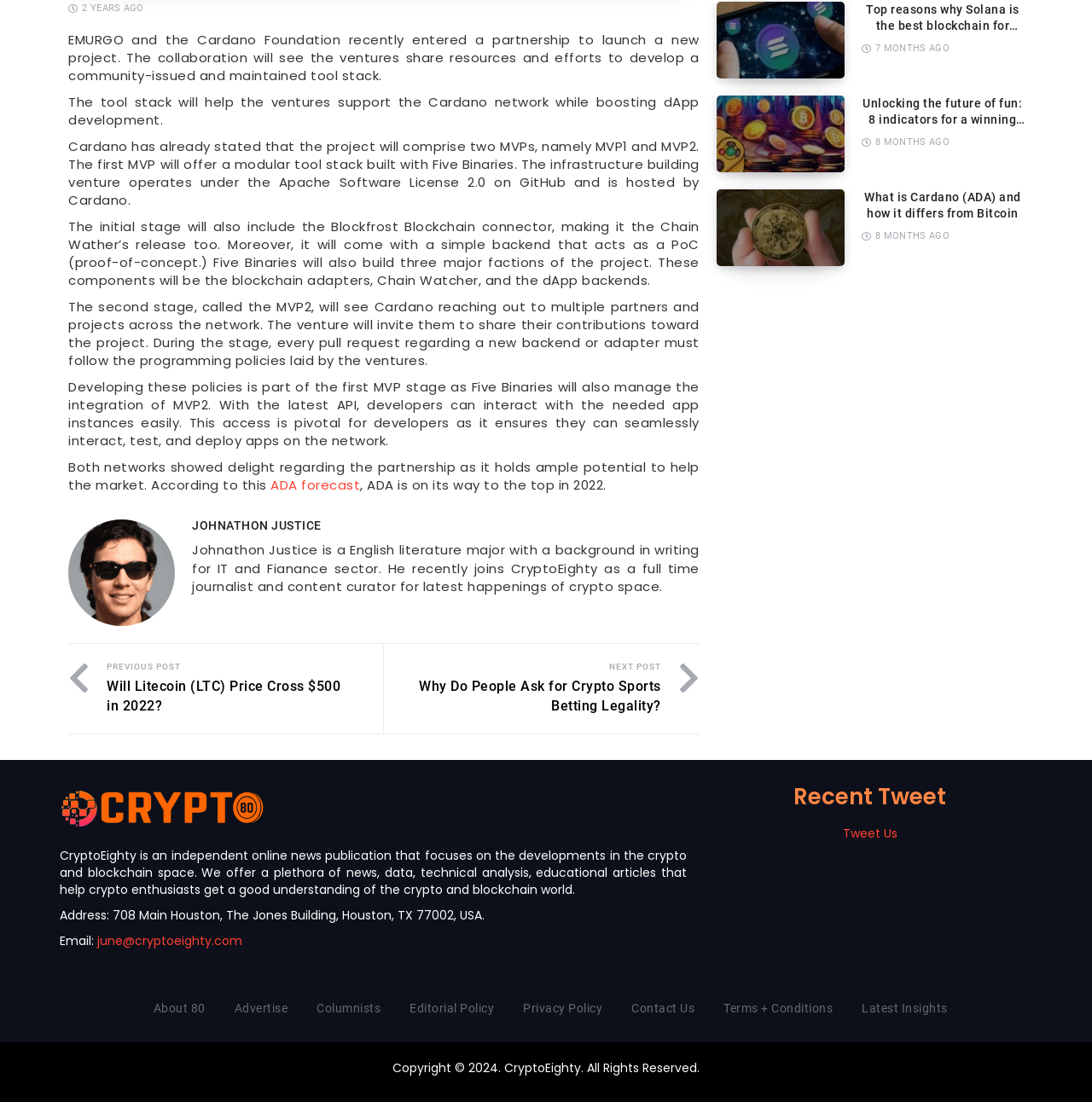Bounding box coordinates are specified in the format (top-left x, top-left y, bottom-right x, bottom-right y). All values are floating point numbers bounded between 0 and 1. Please provide the bounding box coordinate of the region this sentence describes: Terms + Conditions

[0.655, 0.903, 0.77, 0.926]